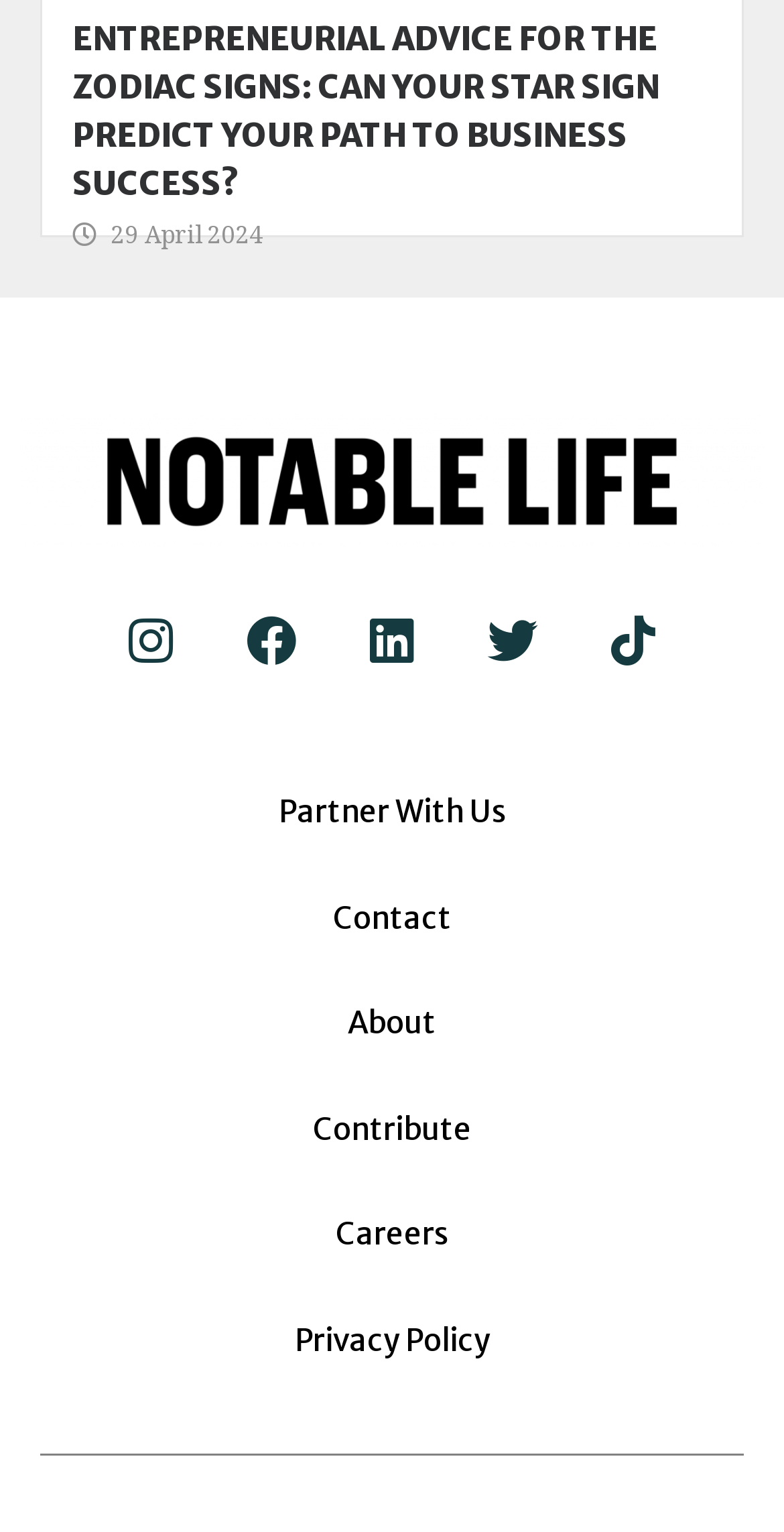Identify the bounding box coordinates of the area that should be clicked in order to complete the given instruction: "Follow the link to the Careers page". The bounding box coordinates should be four float numbers between 0 and 1, i.e., [left, top, right, bottom].

[0.026, 0.792, 0.974, 0.821]